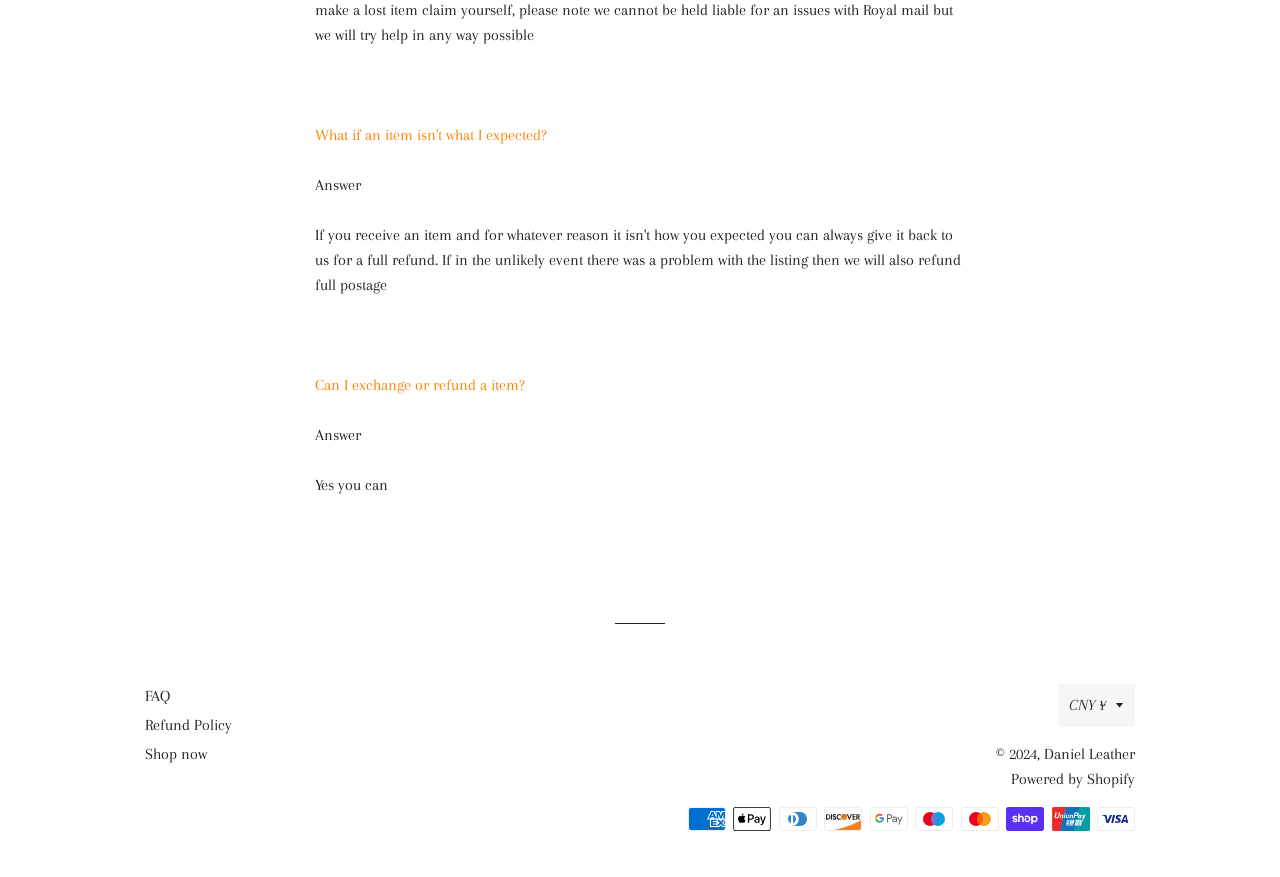What is the copyright year?
Based on the screenshot, respond with a single word or phrase.

2024